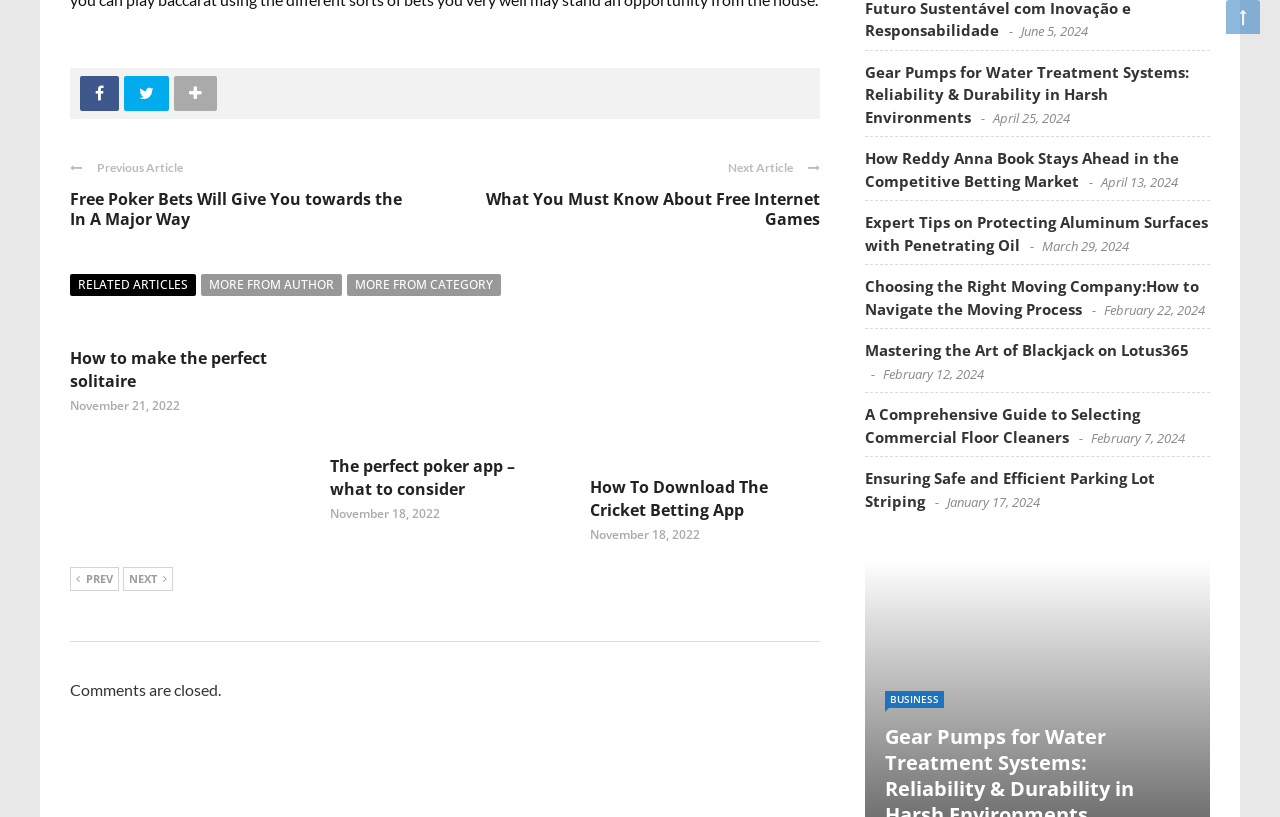Locate the bounding box of the UI element with the following description: "Related articles".

[0.055, 0.336, 0.153, 0.363]